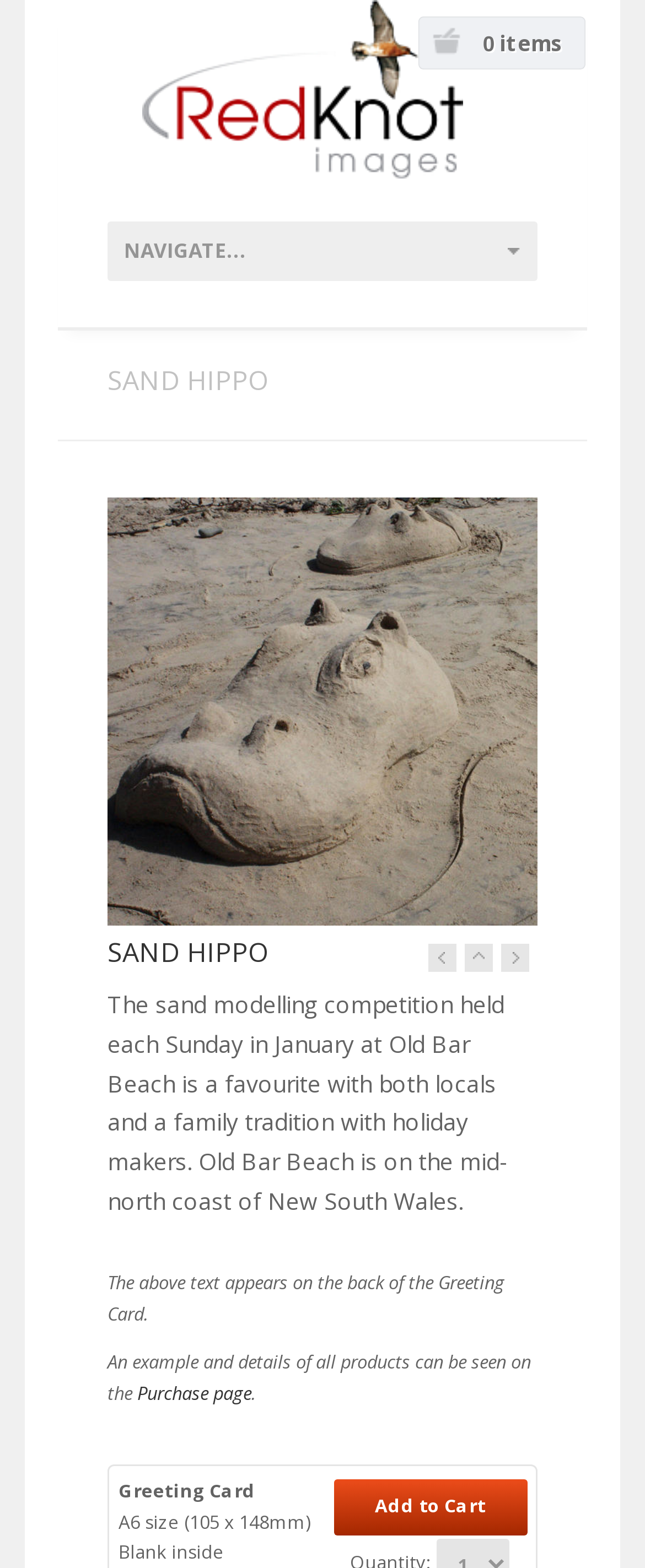Summarize the webpage with intricate details.

The webpage is about Sand Hippo - Red Knot Images, with a prominent link to "Red Knot Images" at the top center of the page, accompanied by an image with the same name. Below this, there is a combobox on the left side of the page. 

On the top right side, there are two static texts displaying "0" and "items". 

The main content of the page is divided into two sections. The first section has a heading "SAND HIPPO" at the top, followed by a paragraph of text describing a sand modelling competition held at Old Bar Beach in New South Wales. 

Below this, there is another heading "SAND HIPPO" and a static text stating that the above text appears on the back of a Greeting Card. 

The second section starts with a static text describing an example and details of all products, followed by a link to the "Purchase page". 

Below this, there are three static texts describing the product details, including the size, and that it is blank inside. 

Finally, at the bottom center of the page, there is a prominent link to "Add to Cart".